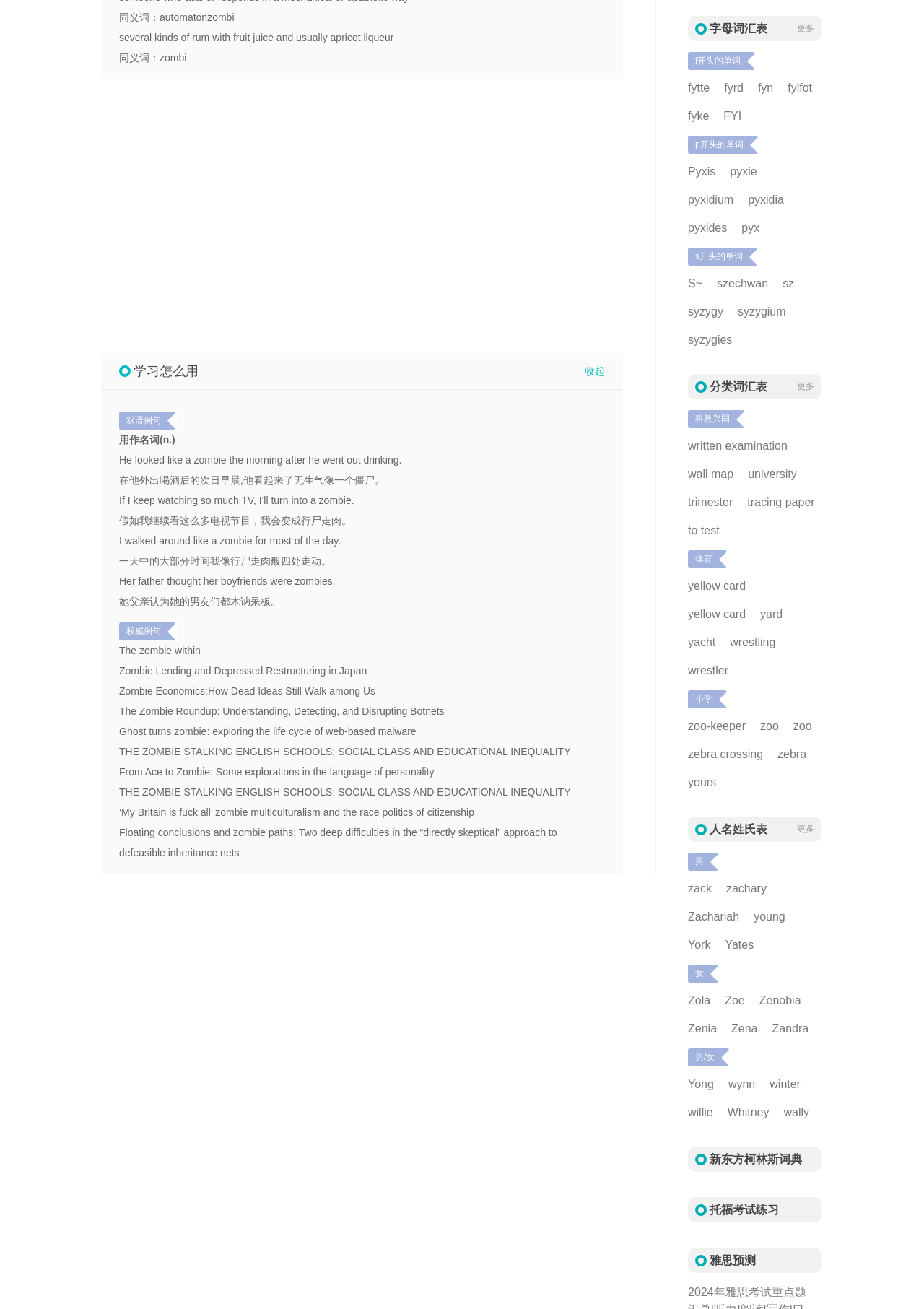What is the category of the word 'written examination'?
Refer to the image and provide a detailed answer to the question.

I found the link 'written examination' under the category '科教兴国' which means 'Science and Education'. Therefore, the category of the word 'written examination' is 'Science and Education'.